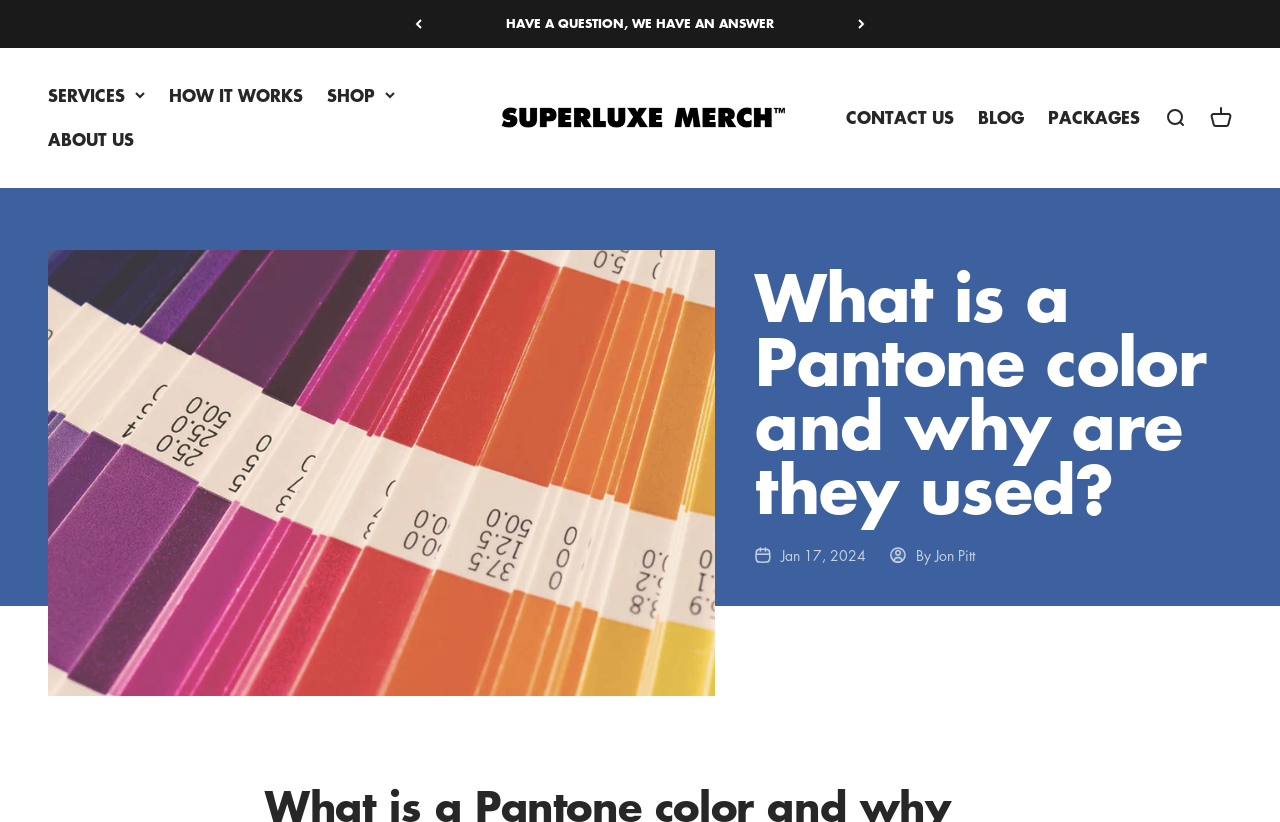Identify and provide the main heading of the webpage.

What is a Pantone color and why are they used?